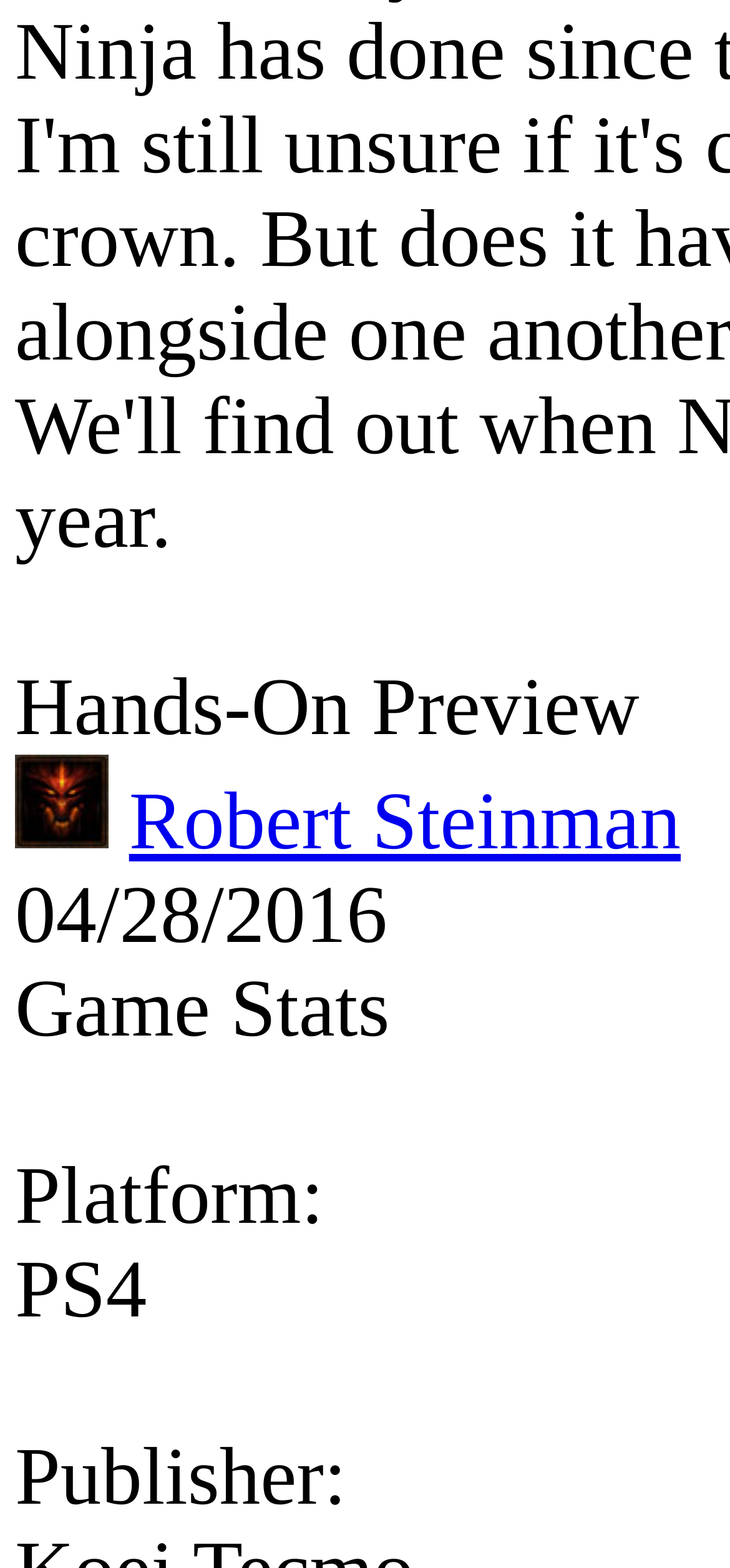Using the format (top-left x, top-left y, bottom-right x, bottom-right y), provide the bounding box coordinates for the described UI element. All values should be floating point numbers between 0 and 1: Robert Steinman

[0.177, 0.732, 0.932, 0.789]